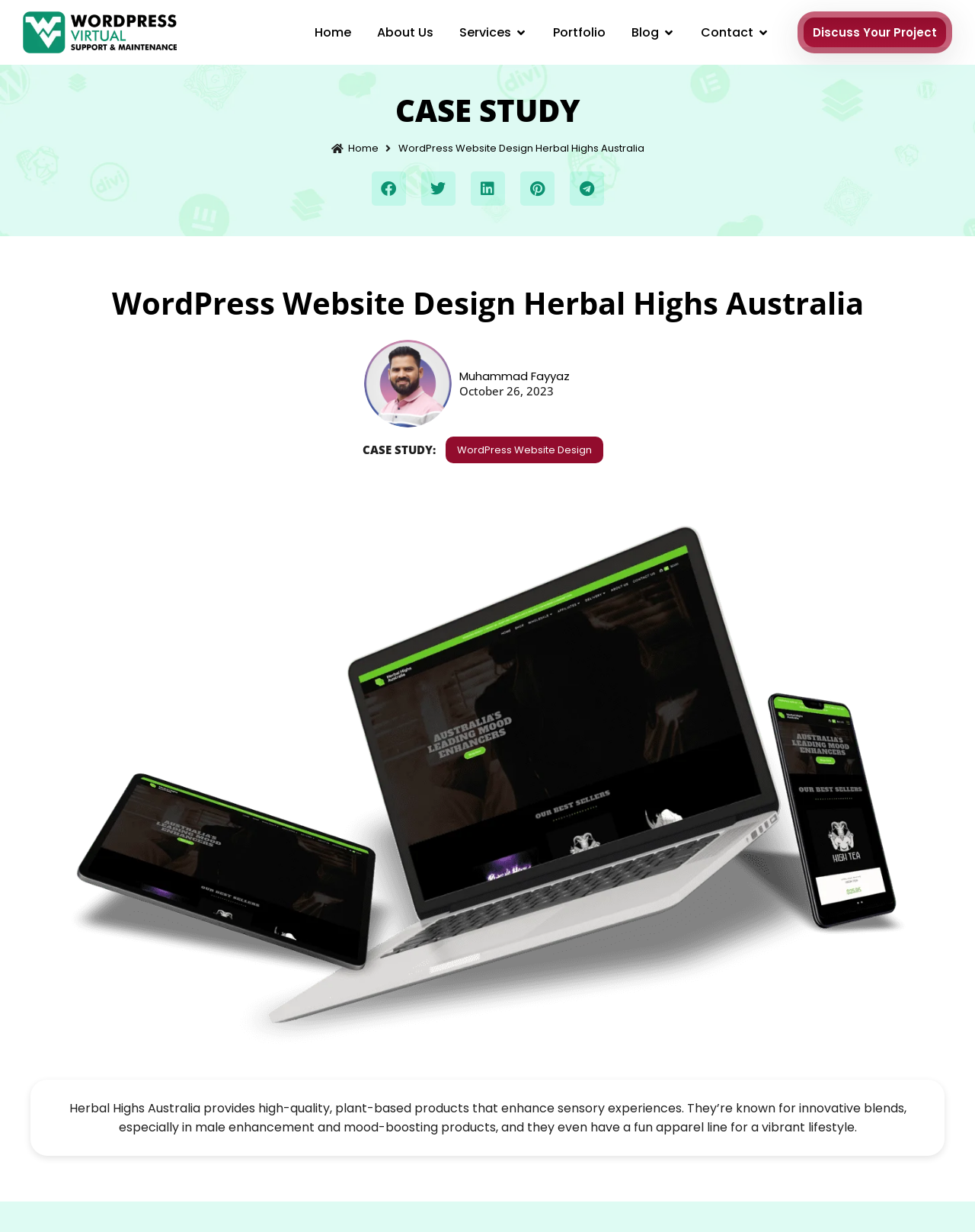Identify the bounding box coordinates of the region I need to click to complete this instruction: "Open the 'Services' menu".

[0.471, 0.019, 0.524, 0.034]